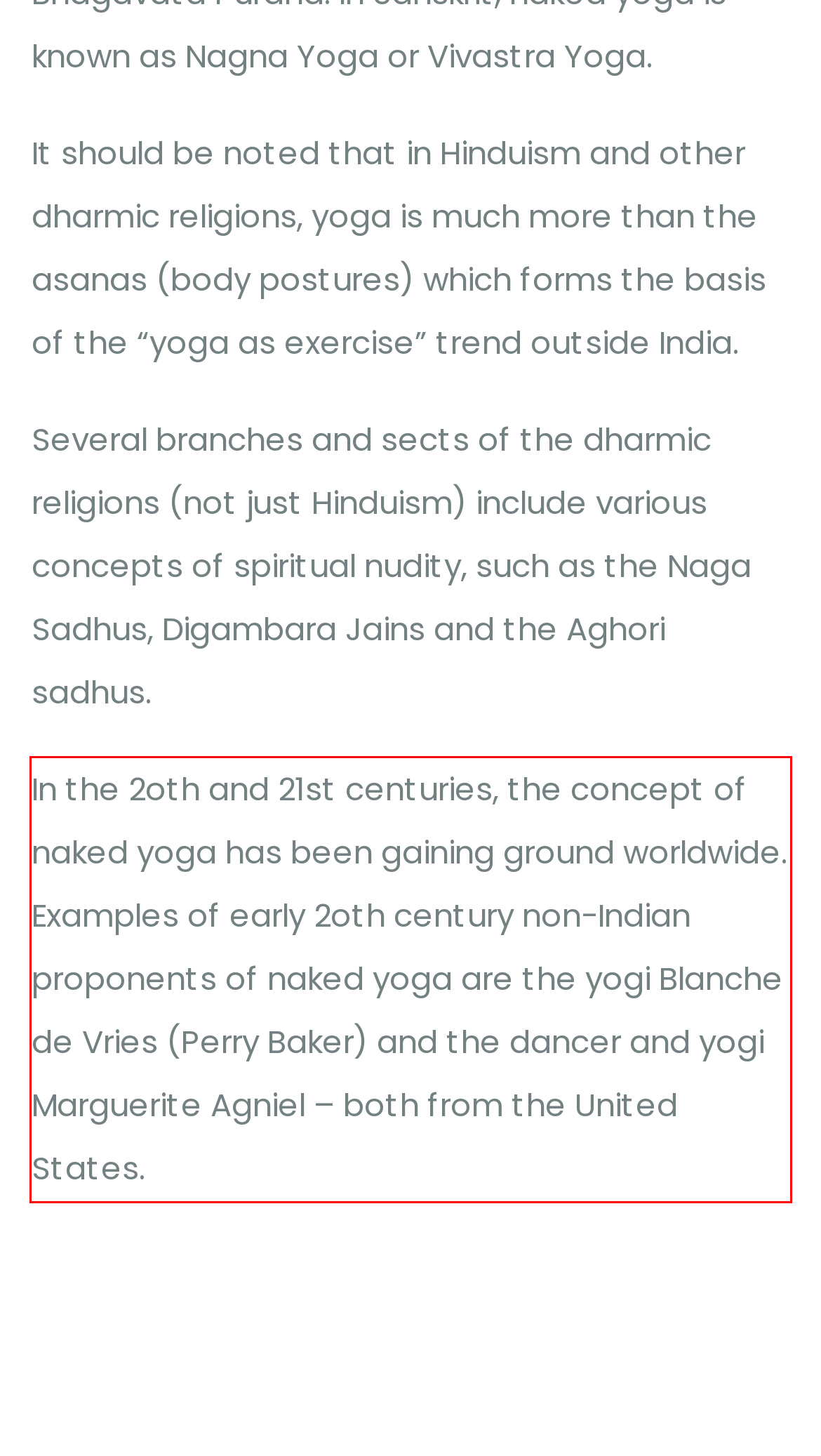Please identify the text within the red rectangular bounding box in the provided webpage screenshot.

In the 2oth and 21st centuries, the concept of naked yoga has been gaining ground worldwide. Examples of early 2oth century non-Indian proponents of naked yoga are the yogi Blanche de Vries (Perry Baker) and the dancer and yogi Marguerite Agniel – both from the United States.